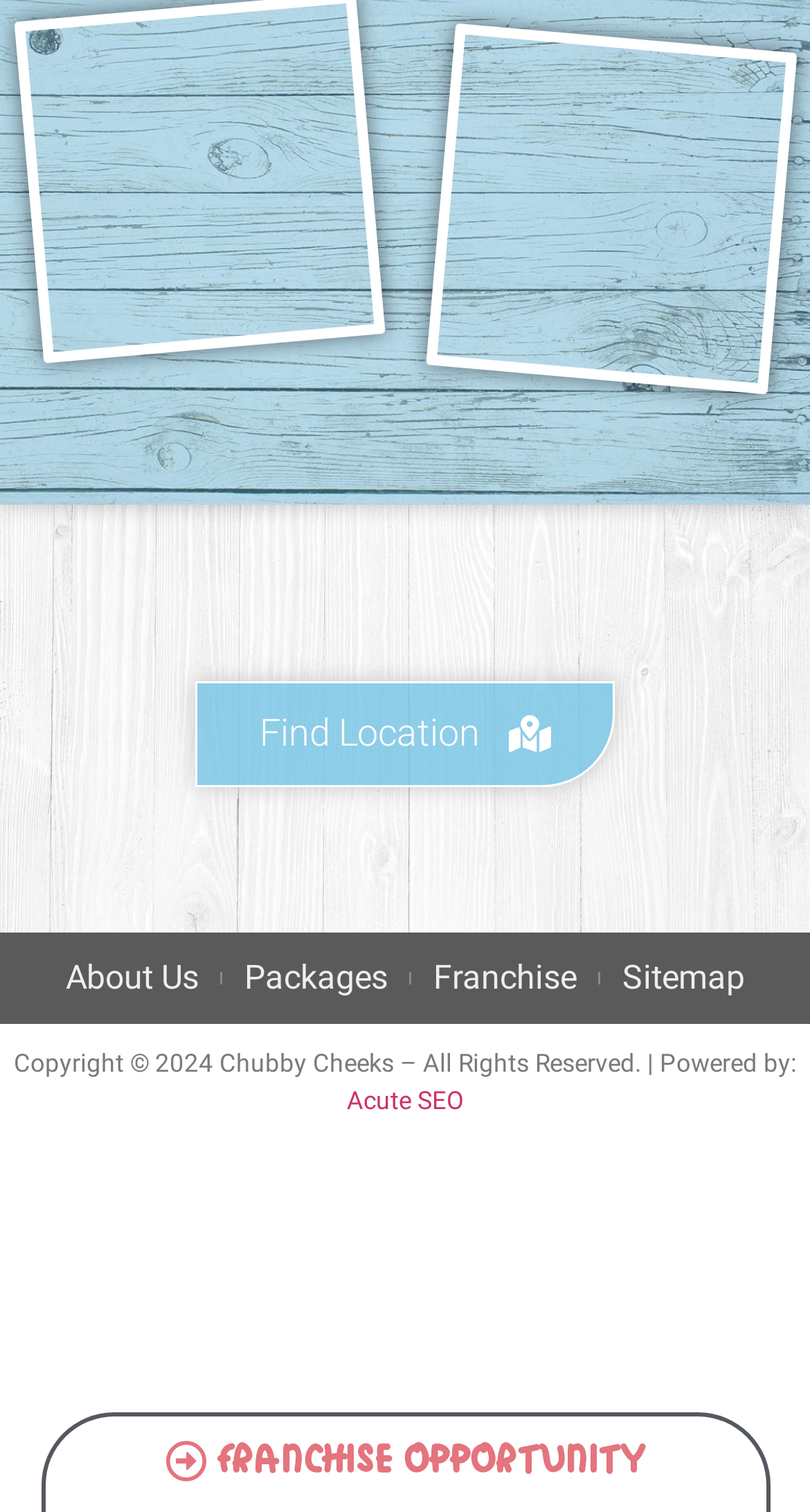Extract the bounding box coordinates for the described element: "Find Location". The coordinates should be represented as four float numbers between 0 and 1: [left, top, right, bottom].

[0.241, 0.45, 0.759, 0.52]